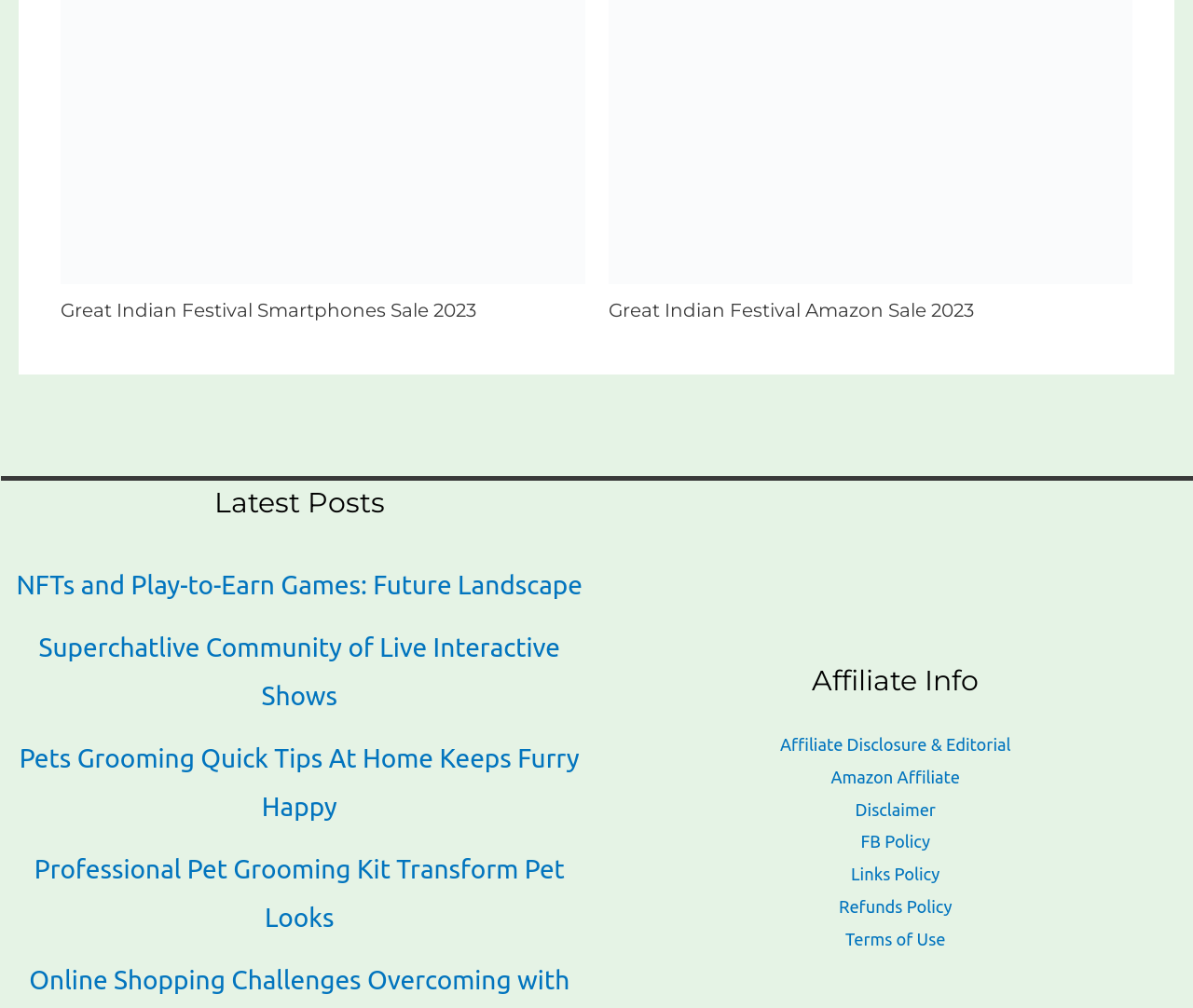Provide the bounding box coordinates of the HTML element this sentence describes: "Affiliate Disclosure & Editorial". The bounding box coordinates consist of four float numbers between 0 and 1, i.e., [left, top, right, bottom].

[0.655, 0.73, 0.846, 0.748]